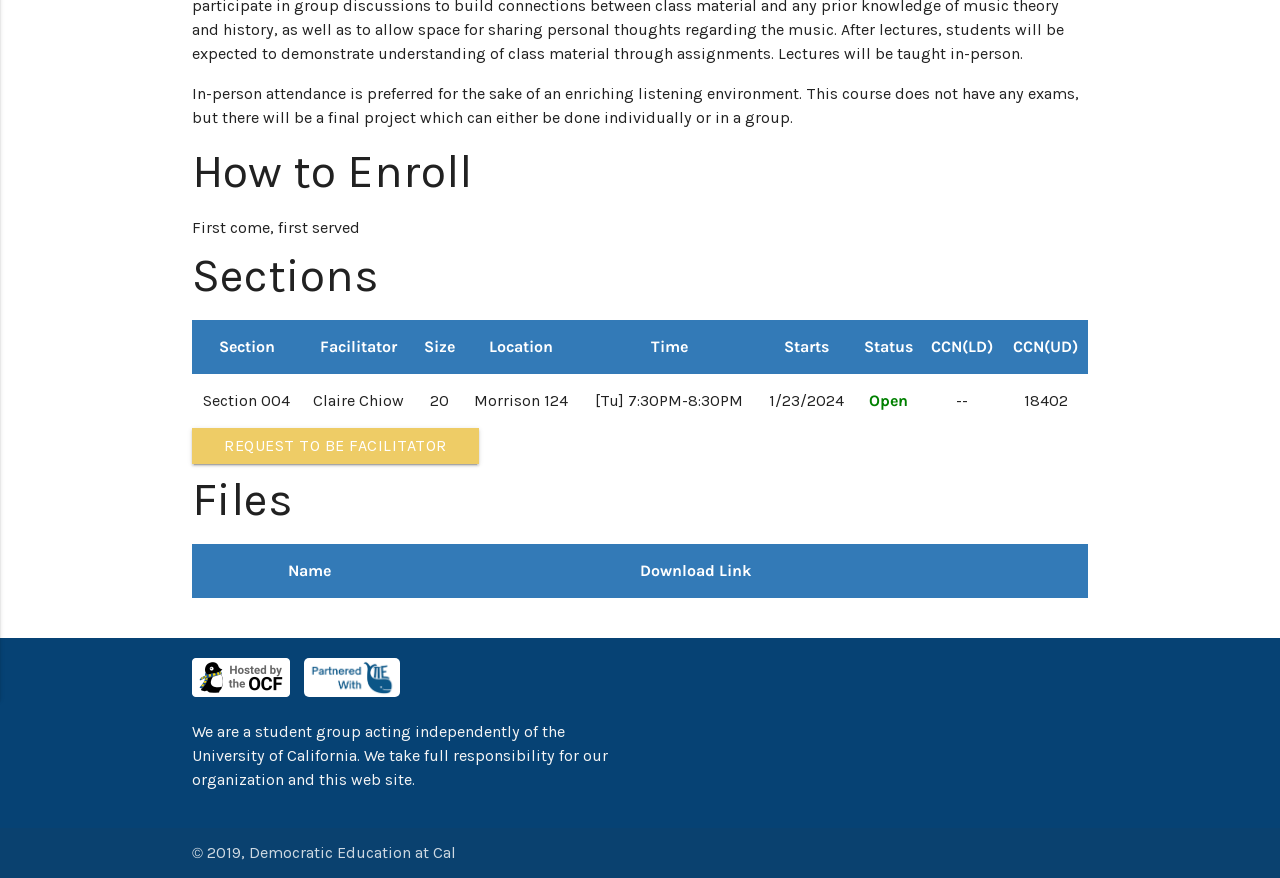Please find the bounding box for the UI element described by: "value="Request to be Facilitator"".

[0.15, 0.487, 0.374, 0.528]